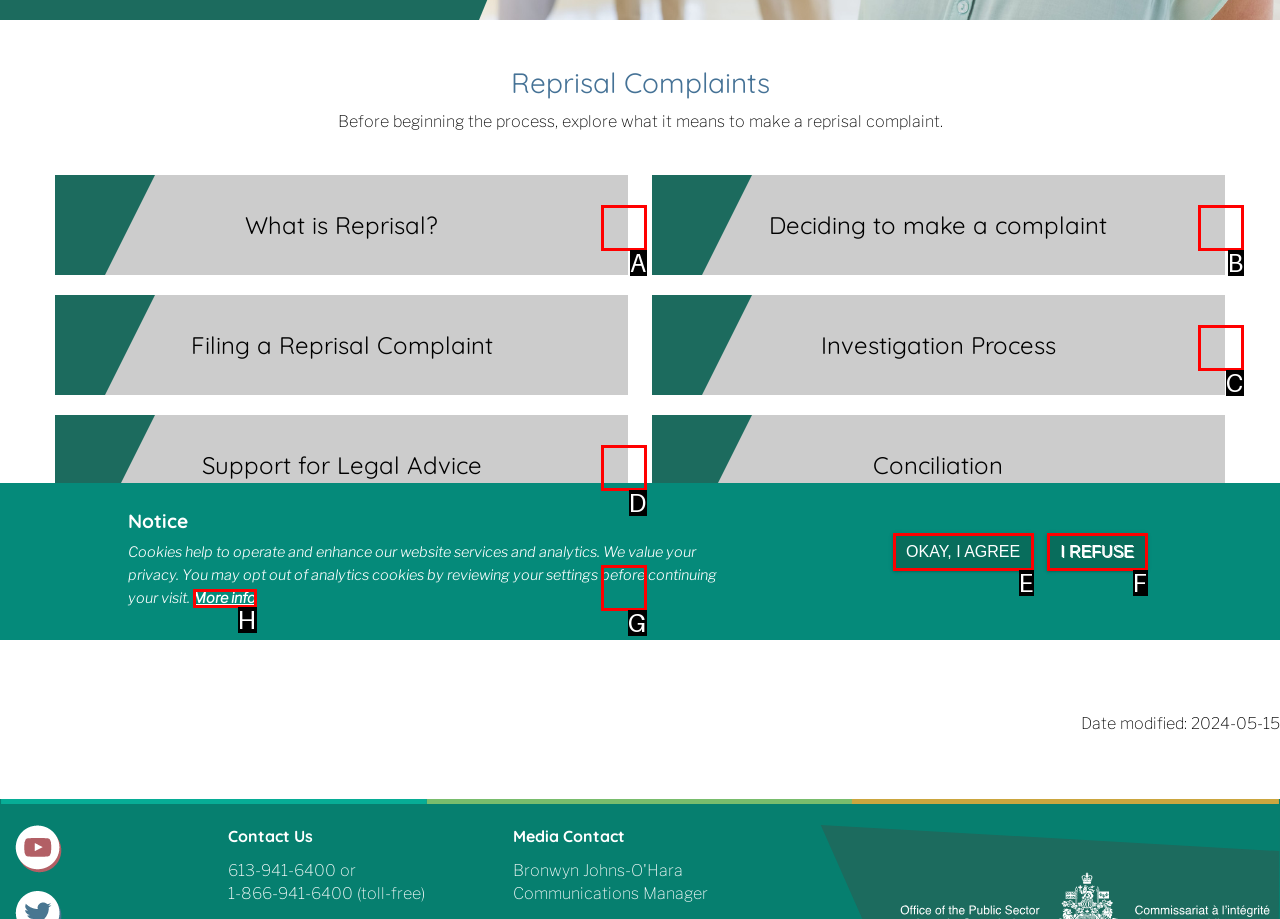Identify the HTML element that best matches the description: More on investigation process. Provide your answer by selecting the corresponding letter from the given options.

C